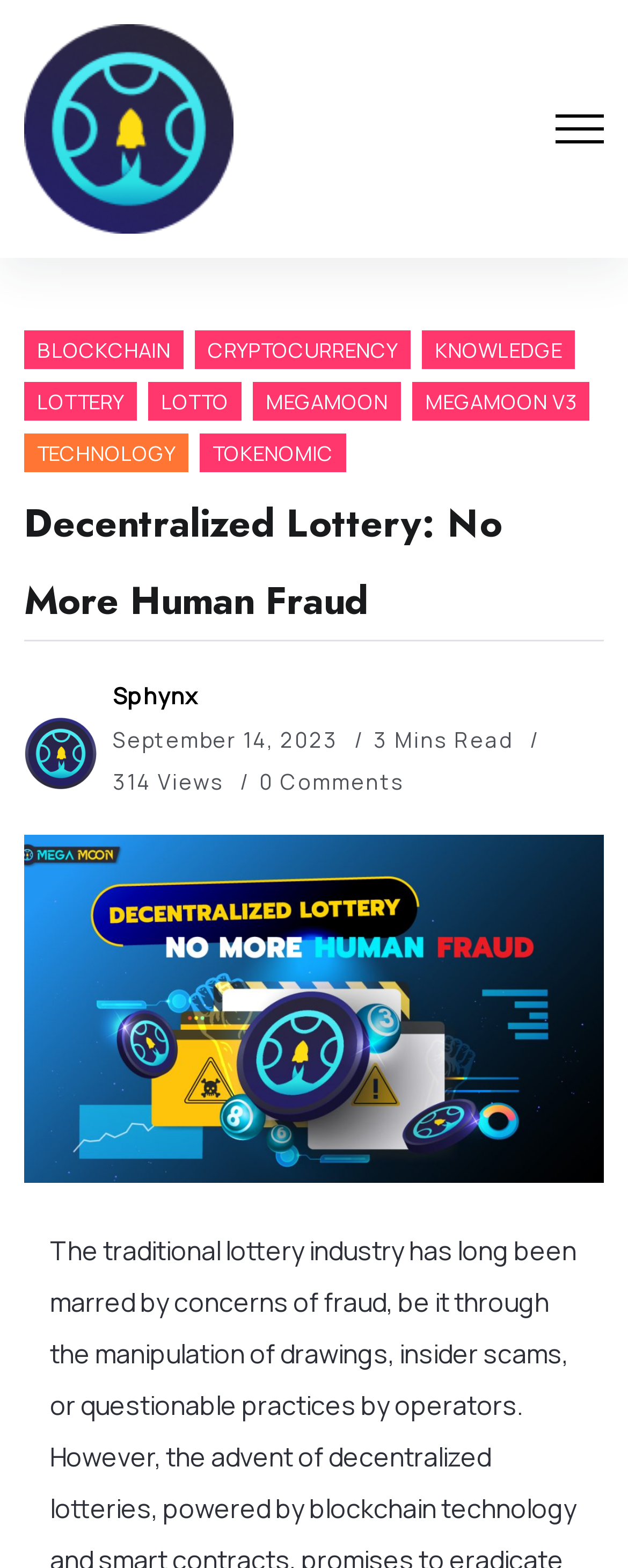How many views does the article have?
From the screenshot, provide a brief answer in one word or phrase.

314 Views